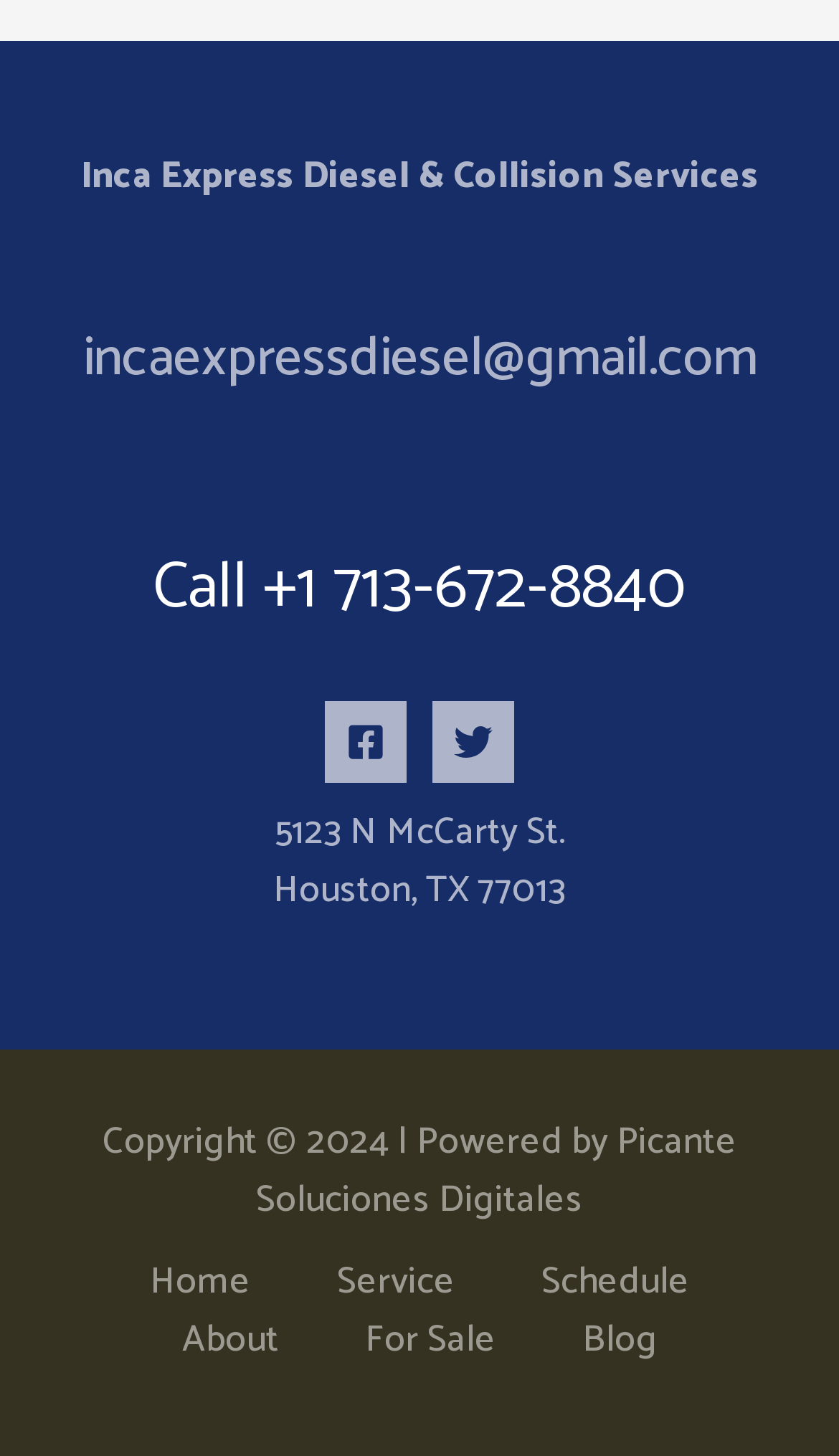What is the company's email address?
Based on the image content, provide your answer in one word or a short phrase.

incaexpressdiesel@gmail.com